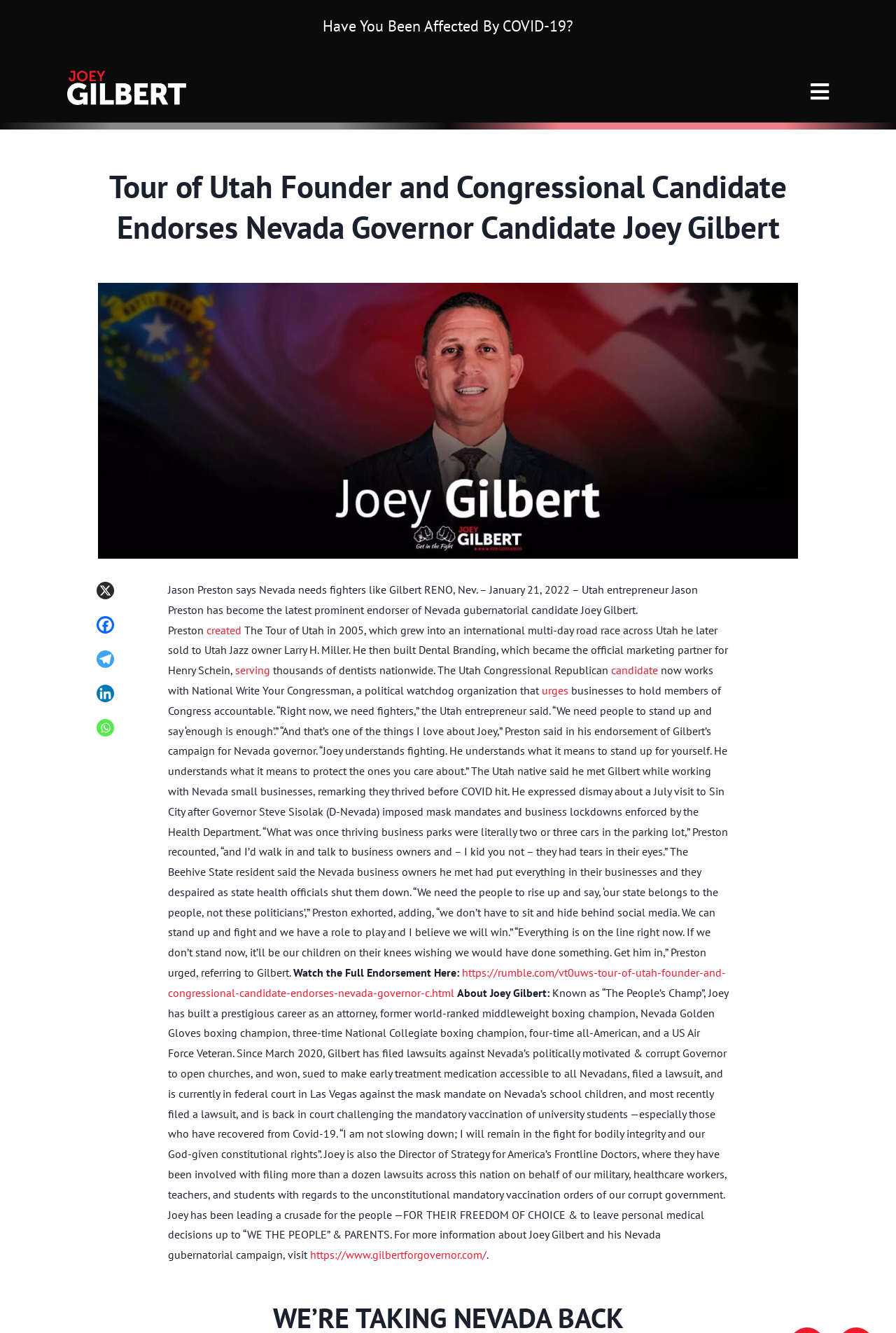Summarize the contents and layout of the webpage in detail.

This webpage is about Joey Gilbert, a Nevada gubernatorial candidate, and his endorsement by Utah entrepreneur Jason Preston. At the top of the page, there is a heading that reads "Tour of Utah Founder and Congressional Candidate Endorses Nevada Governor Candidate Joey Gilbert". Below this heading, there is an image that takes up most of the width of the page.

To the left of the image, there is a static text that reads "Have You Been Affected By COVID-19?" and a link with a Facebook icon. Above the image, there is a link with an "X" icon, and to the right of the image, there are links to Facebook, Telegram, Linkedin, and Whatsapp.

Below the image, there is a block of text that describes Jason Preston's endorsement of Joey Gilbert. The text is divided into several paragraphs, with links to "created", "serving", "candidate", and "urges" scattered throughout. The text describes Preston's background, his meeting with Gilbert, and his reasons for endorsing Gilbert's campaign.

Further down the page, there is a static text that reads "Watch the Full Endorsement Here:" followed by a link to a video. Below this, there is a section titled "About Joey Gilbert:" that describes Gilbert's background, including his career as an attorney, boxer, and US Air Force Veteran. The section also mentions Gilbert's lawsuits against the Nevada government and his involvement with America's Frontline Doctors. The section ends with a link to Gilbert's campaign website.

Overall, the webpage is focused on promoting Joey Gilbert's gubernatorial campaign and highlighting his endorsement by Jason Preston.